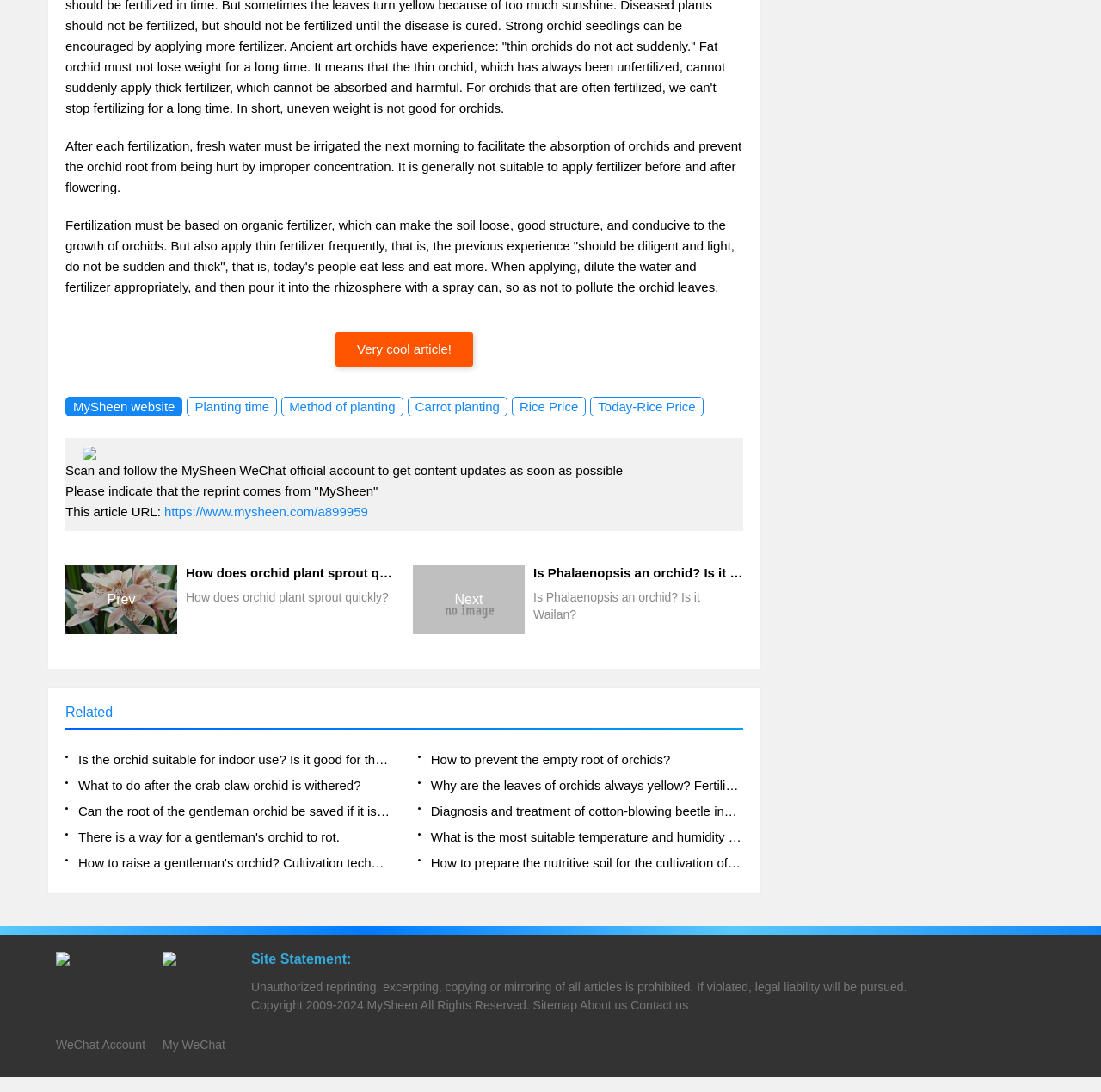Can you determine the bounding box coordinates of the area that needs to be clicked to fulfill the following instruction: "Click on the link to read the article 'How does orchid plant sprout quickly?'"?

[0.059, 0.518, 0.359, 0.581]